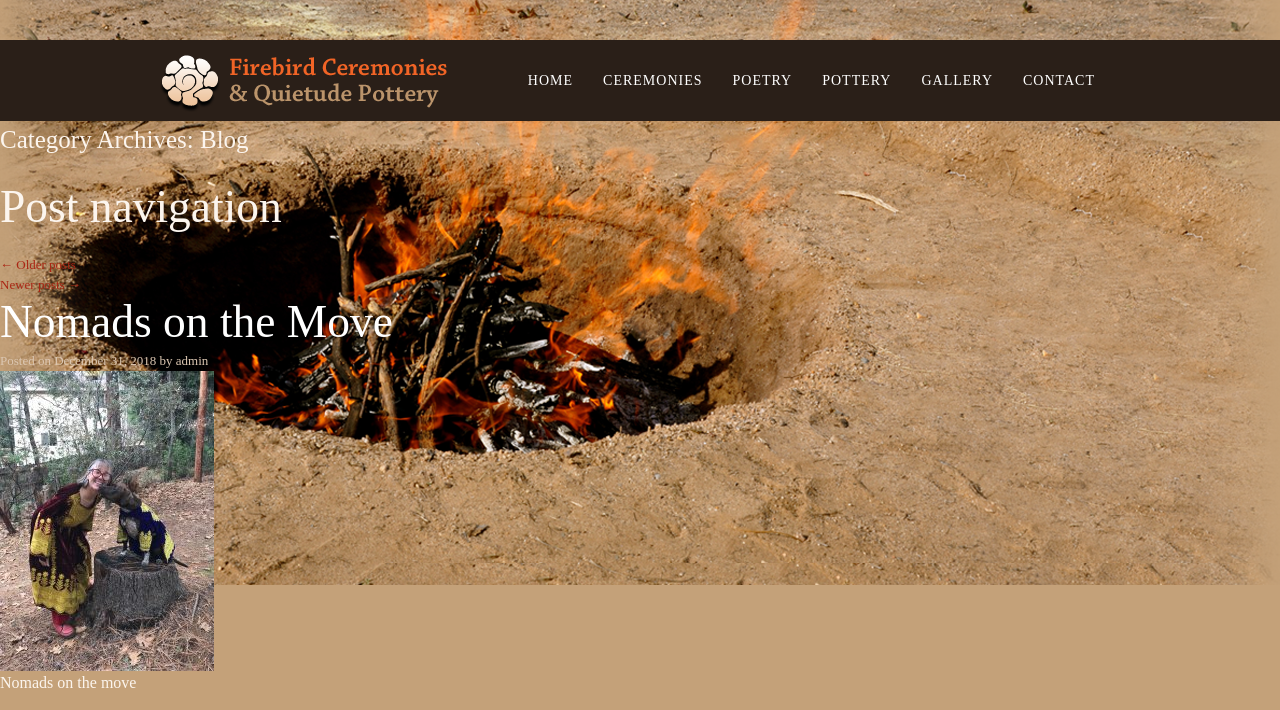Locate the bounding box coordinates of the clickable element to fulfill the following instruction: "go to newer posts". Provide the coordinates as four float numbers between 0 and 1 in the format [left, top, right, bottom].

[0.0, 0.39, 0.063, 0.411]